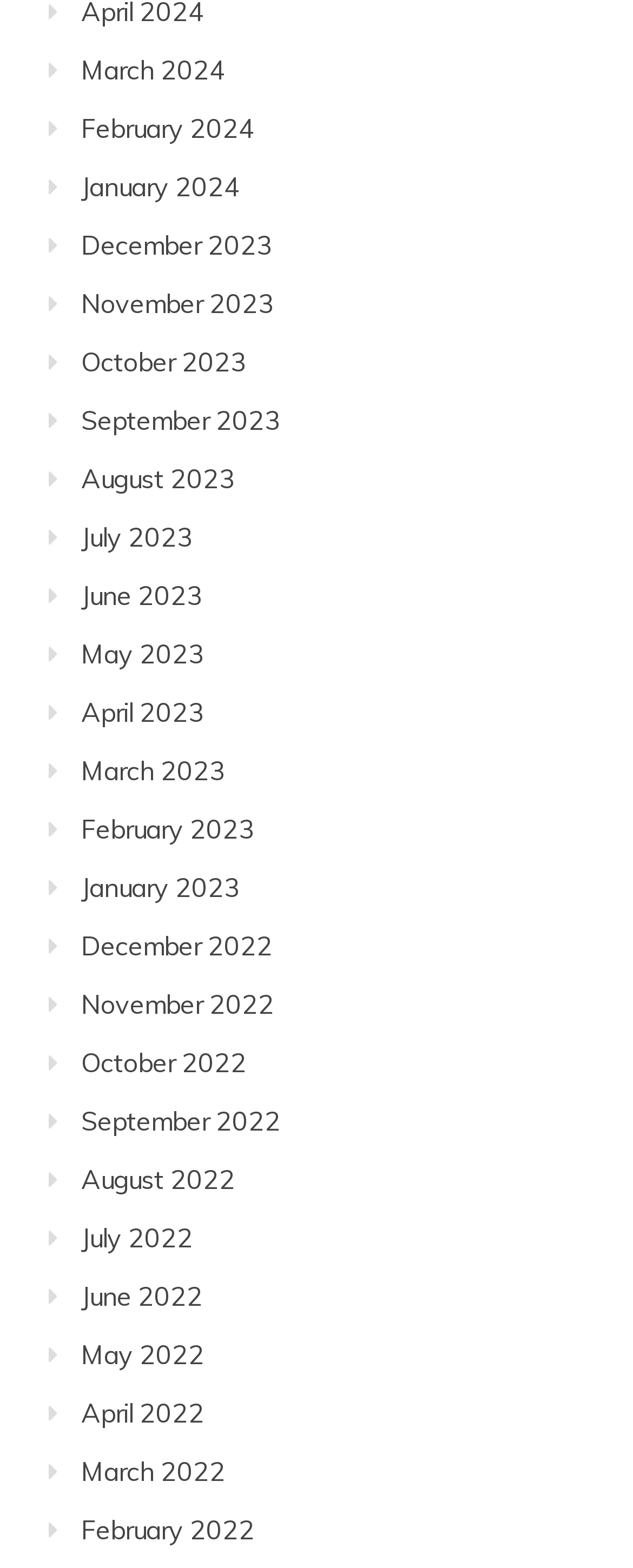Locate the bounding box coordinates of the element that needs to be clicked to carry out the instruction: "go to February 2023". The coordinates should be given as four float numbers ranging from 0 to 1, i.e., [left, top, right, bottom].

[0.128, 0.518, 0.403, 0.539]